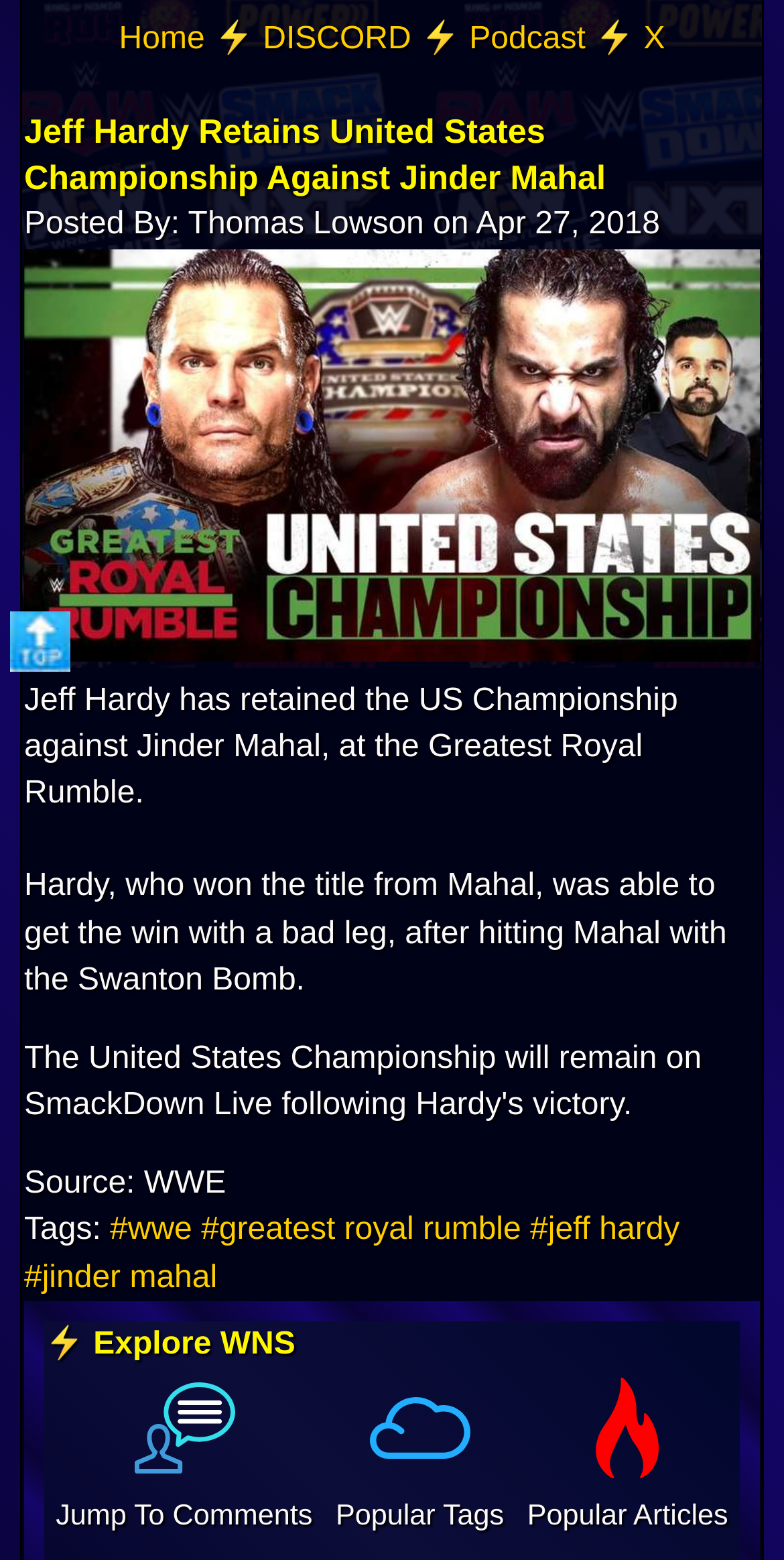Identify the bounding box of the HTML element described as: "#jeff hardy".

[0.676, 0.778, 0.867, 0.8]